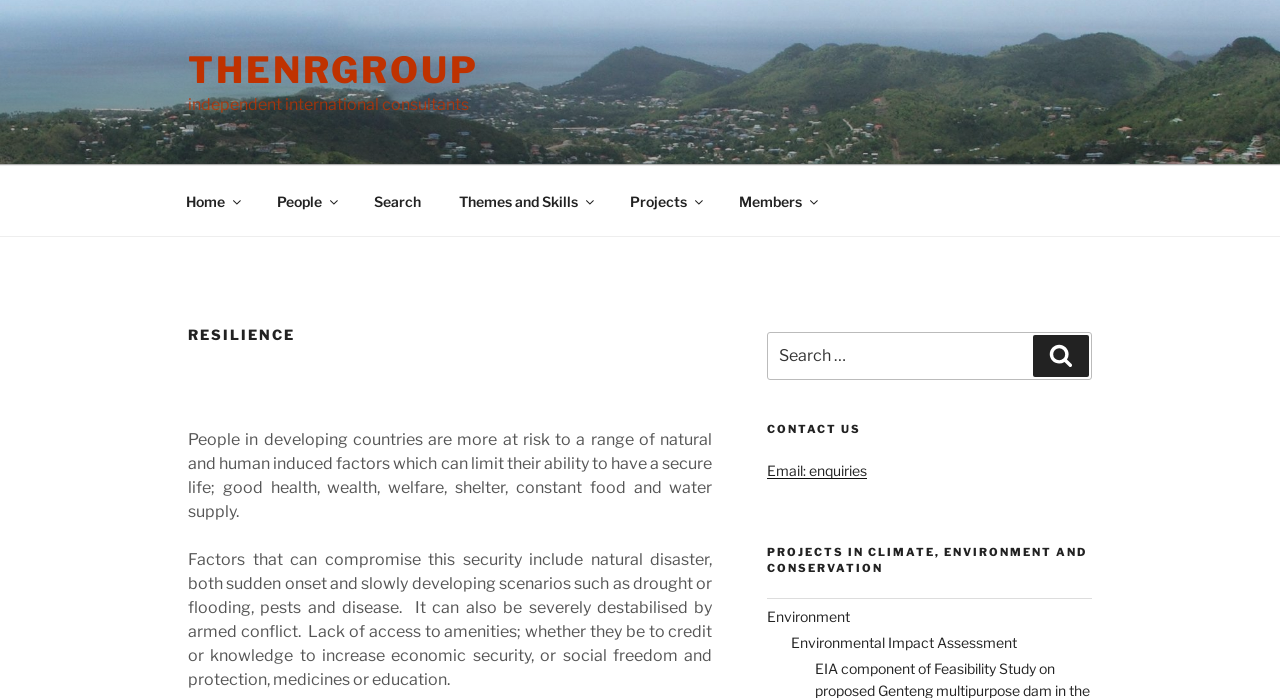What is the name of the organization?
Using the image, answer in one word or phrase.

theNRgroup